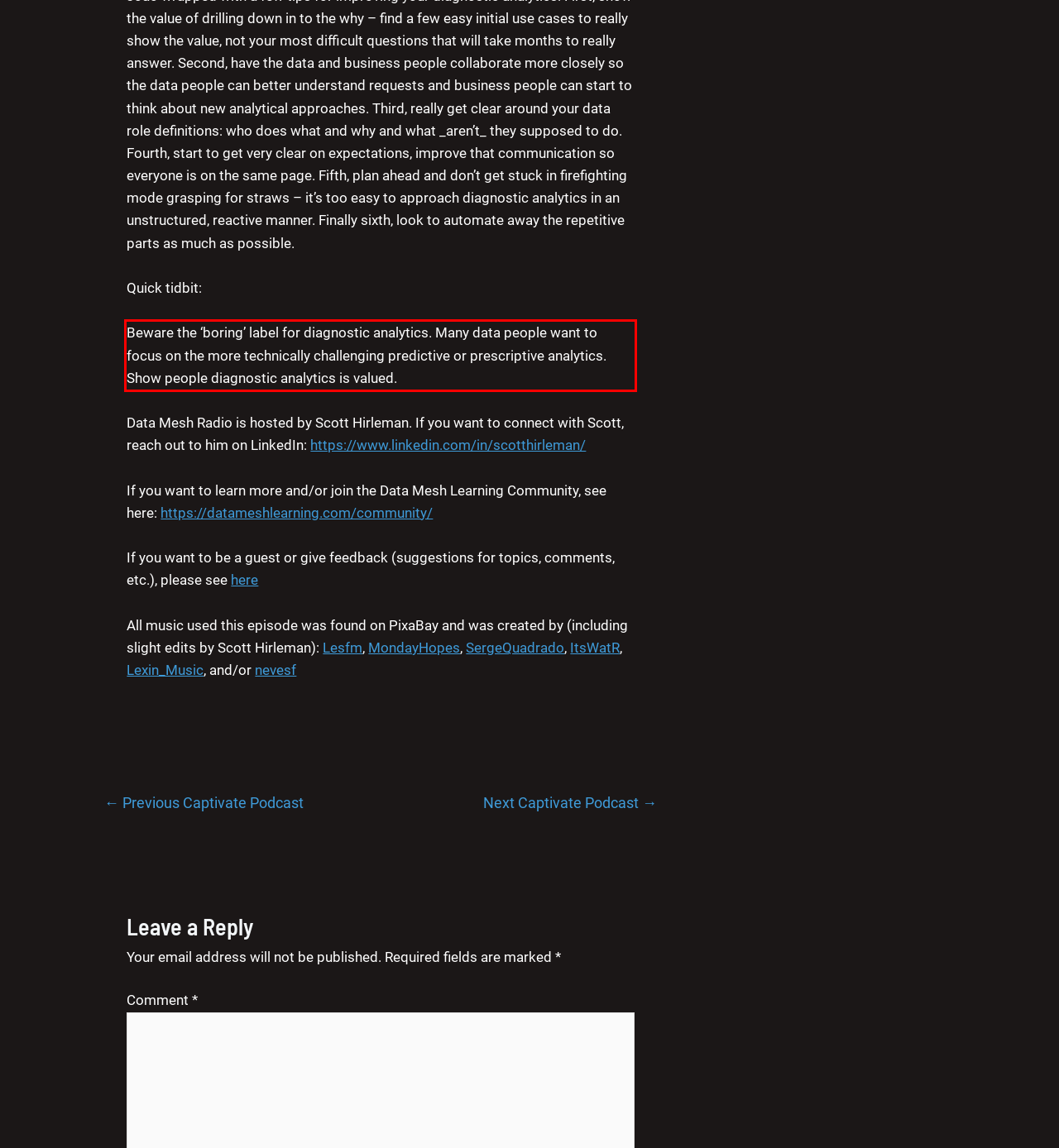In the given screenshot, locate the red bounding box and extract the text content from within it.

Beware the ‘boring’ label for diagnostic analytics. Many data people want to focus on the more technically challenging predictive or prescriptive analytics. Show people diagnostic analytics is valued.